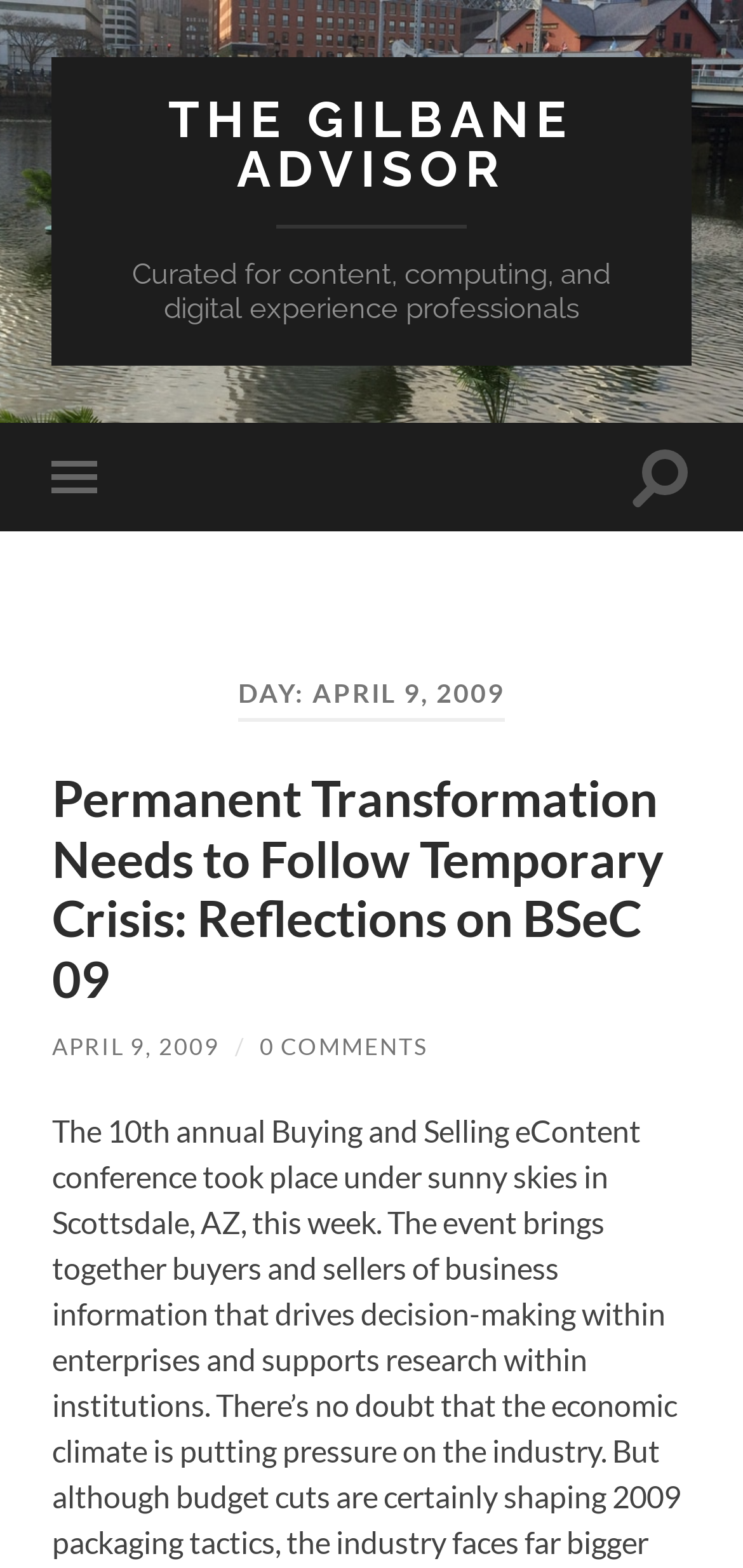Examine the image and give a thorough answer to the following question:
How many comments does the latest article have?

I looked for the comment count mentioned in the article and found that the latest article has 0 comments.